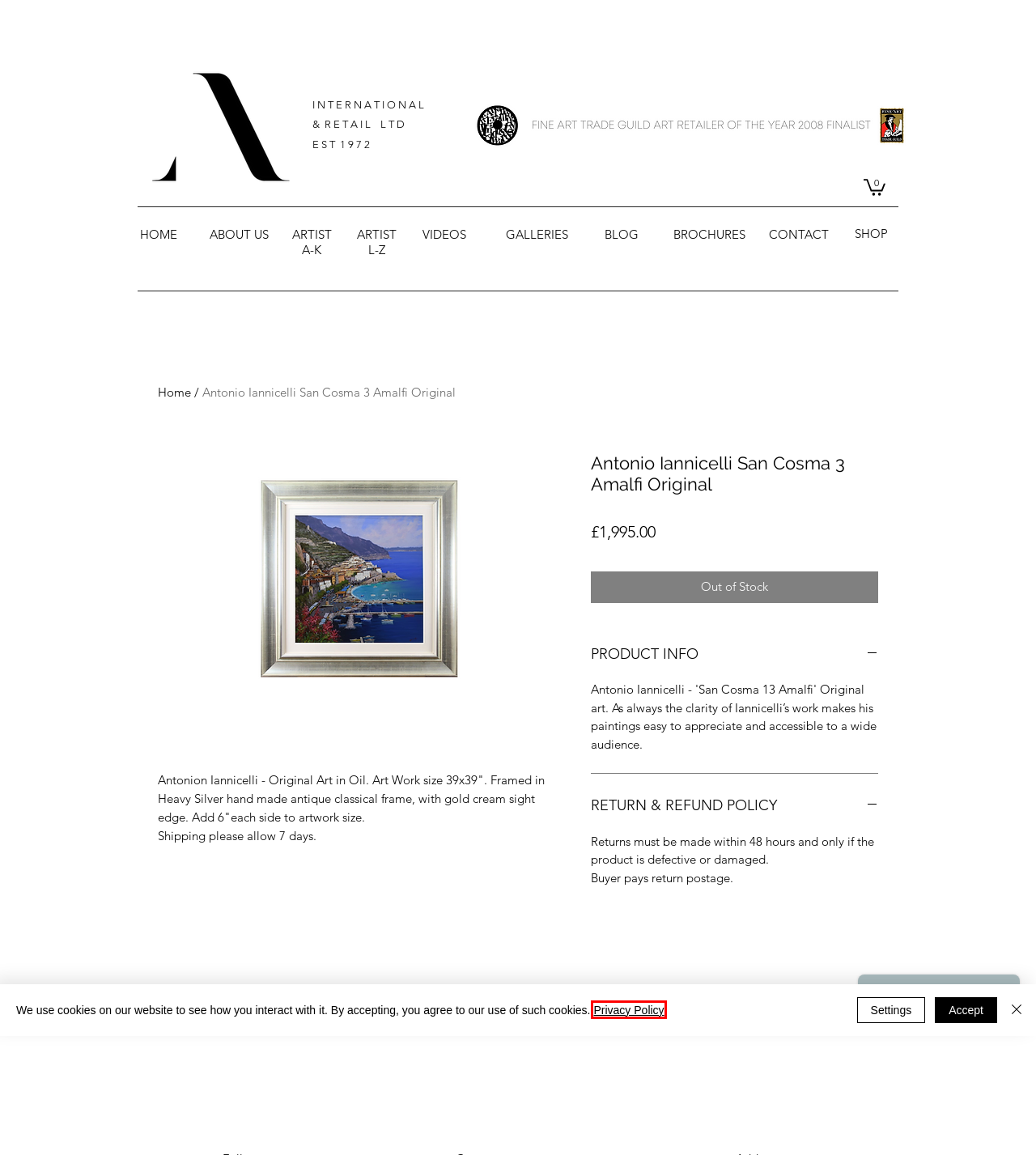Look at the screenshot of a webpage with a red bounding box and select the webpage description that best corresponds to the new page after clicking the element in the red box. Here are the options:
A. Privacy Policy | artloungegalleries
B. Art Lounge International | Gallery Services | Fine art | Warwickshire | England
C. Cart | artloungegalleries
D. The Galleries & Exhibitions | artlounge International | England
E. Art Lounge International | Limited Edition Art | Leamington Spa
F. Blog | Art Lounge International Royal Leamington Spa England UK | England
G. Shop | Artists | Art Lounge International | Buy Art online |
H. Featured Videos | Art Lounge international | Artist Video | England

A